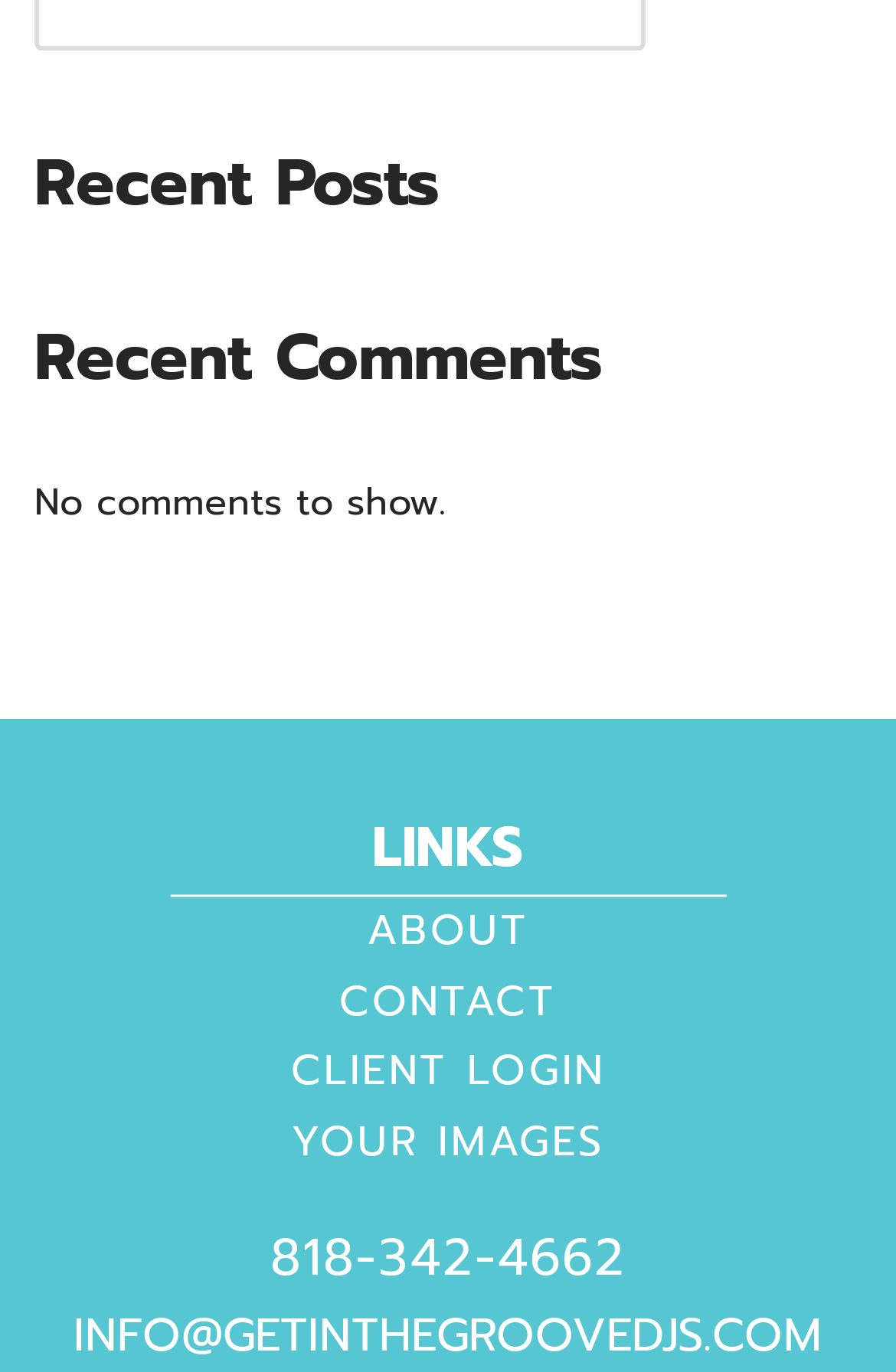Based on what you see in the screenshot, provide a thorough answer to this question: What is the status of comments?

The webpage has a StaticText element with the text 'No comments to show', which indicates that there are no comments to display.